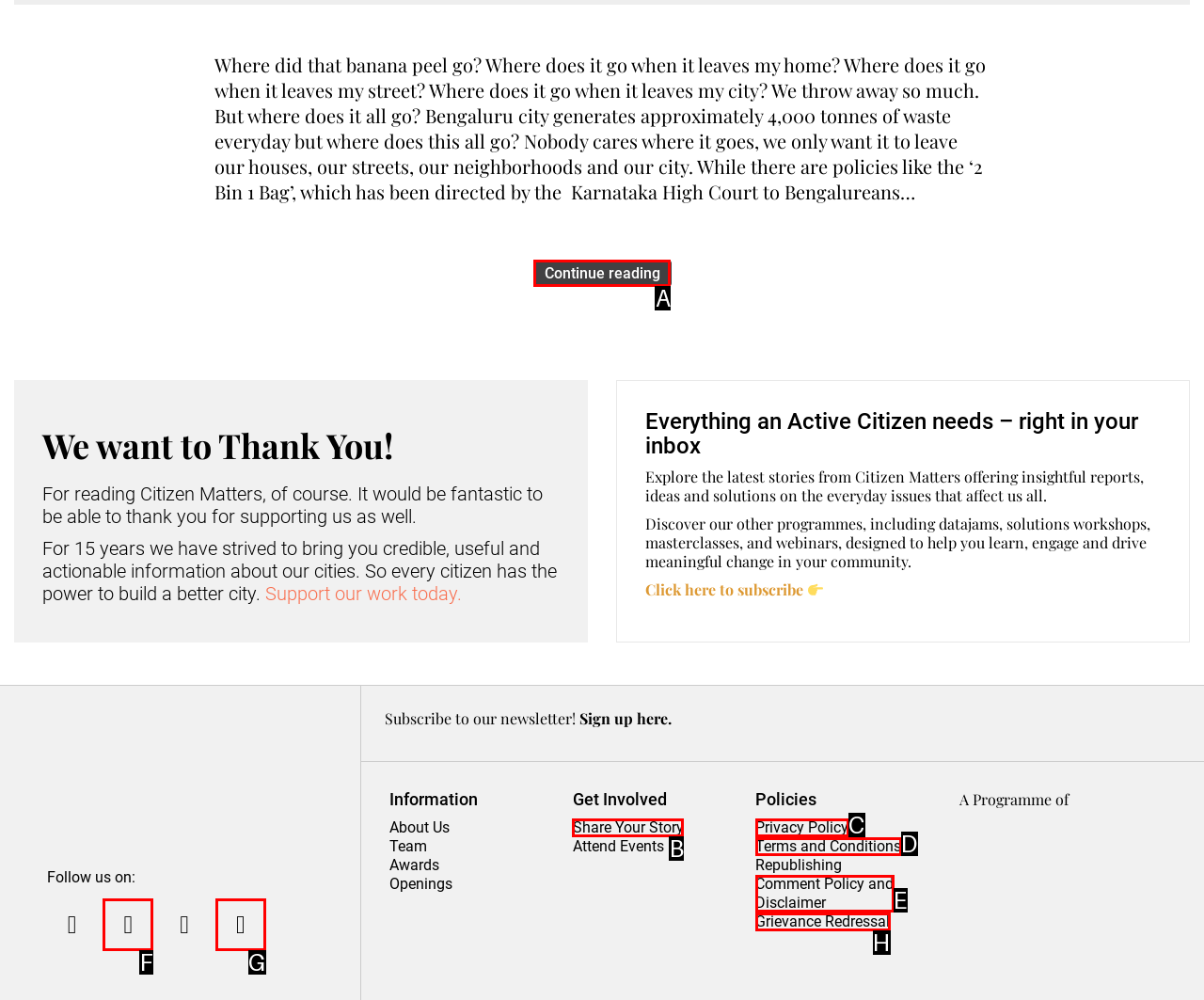Determine the letter of the UI element I should click on to complete the task: Click to continue reading from the provided choices in the screenshot.

A